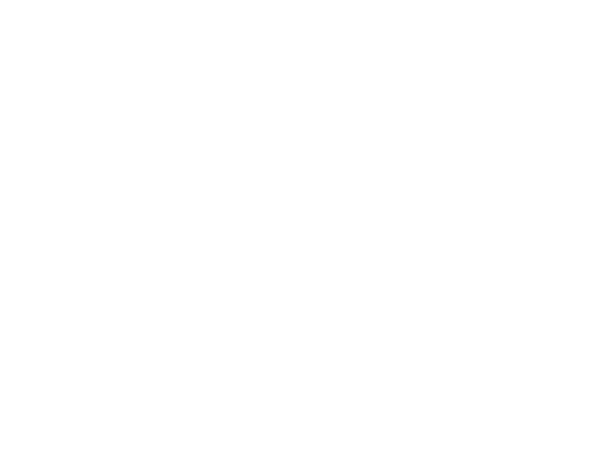Provide a comprehensive description of the image.

This image showcases a 2020 Ford Edge SEL, identified by its VIN: 2FMPK3J91LBB56151. It's the first of several photos displayed in a virtual catalog for potential buyers. The Ford Edge is known for its blend of style, comfort, and performance, catering to families and individuals alike. The vehicle details emphasize its modern design and functionalities, making it a popular choice in the midsize SUV segment. With features typically including advanced technology, safety options, and ample storage, this Ford Edge model reflects contemporary automotive trends and consumer preferences.